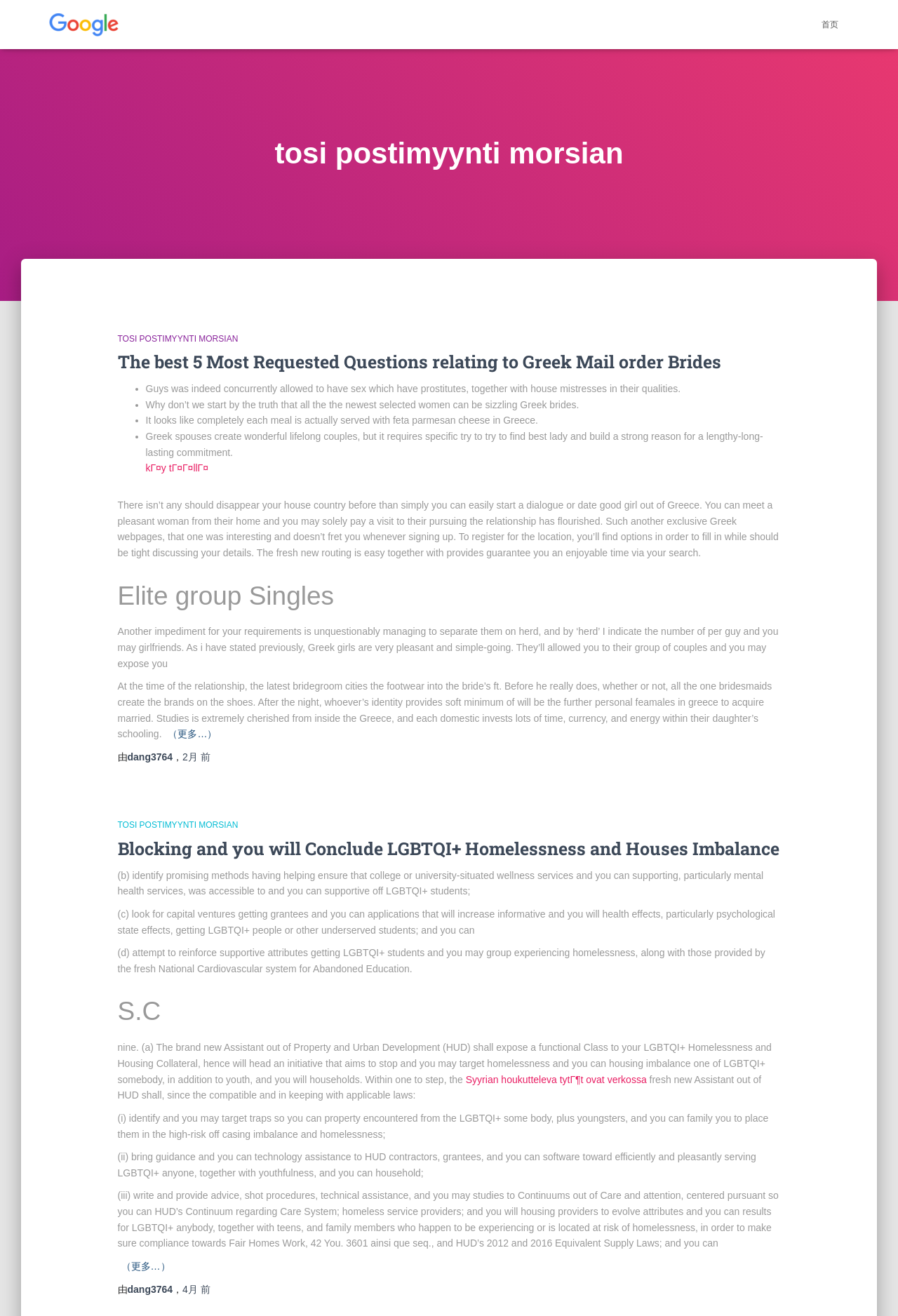Provide the bounding box coordinates of the HTML element this sentence describes: "tosi postimyynti morsian".

[0.131, 0.254, 0.265, 0.261]